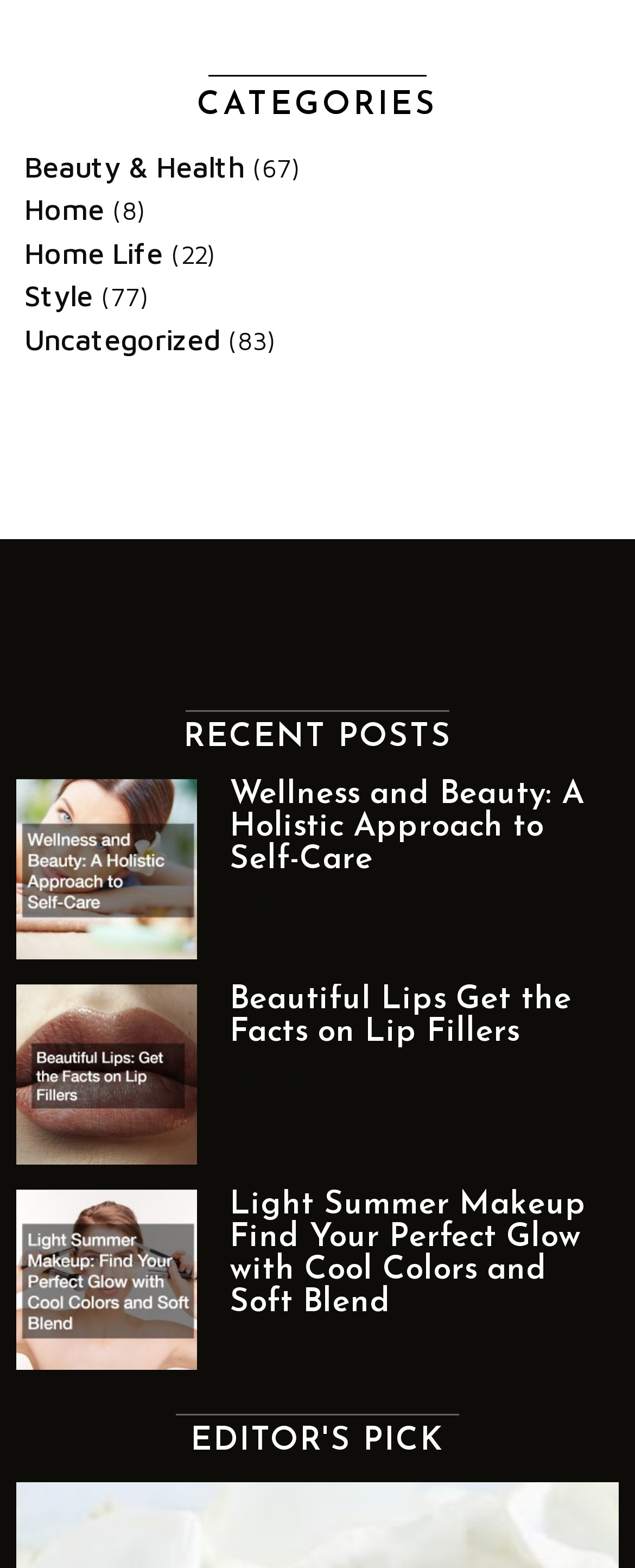Identify the bounding box coordinates for the region of the element that should be clicked to carry out the instruction: "Click on the 'Beauty & Health' category". The bounding box coordinates should be four float numbers between 0 and 1, i.e., [left, top, right, bottom].

[0.038, 0.095, 0.385, 0.117]